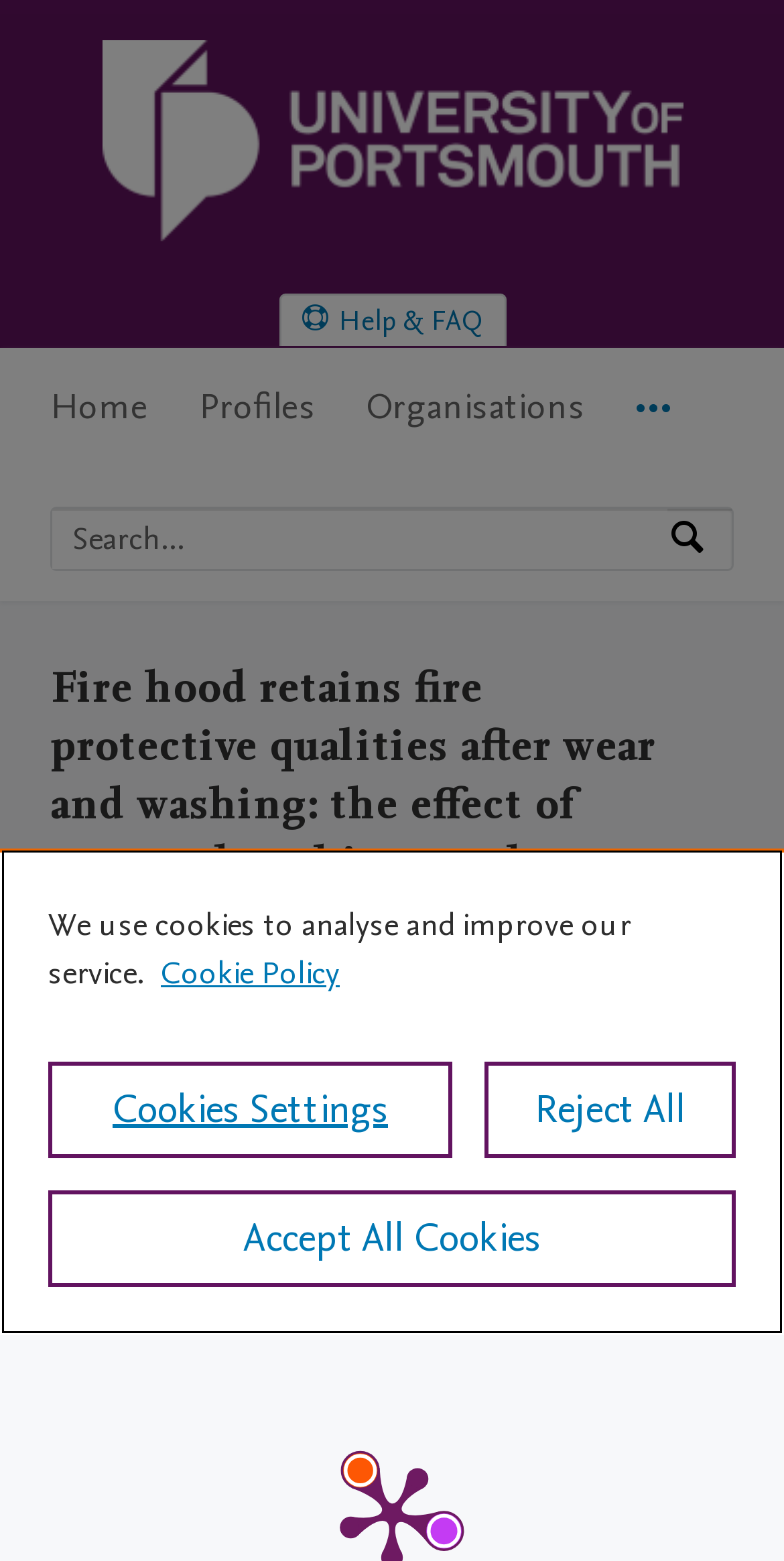What is the research output about?
Answer with a single word or phrase by referring to the visual content.

Fire hood